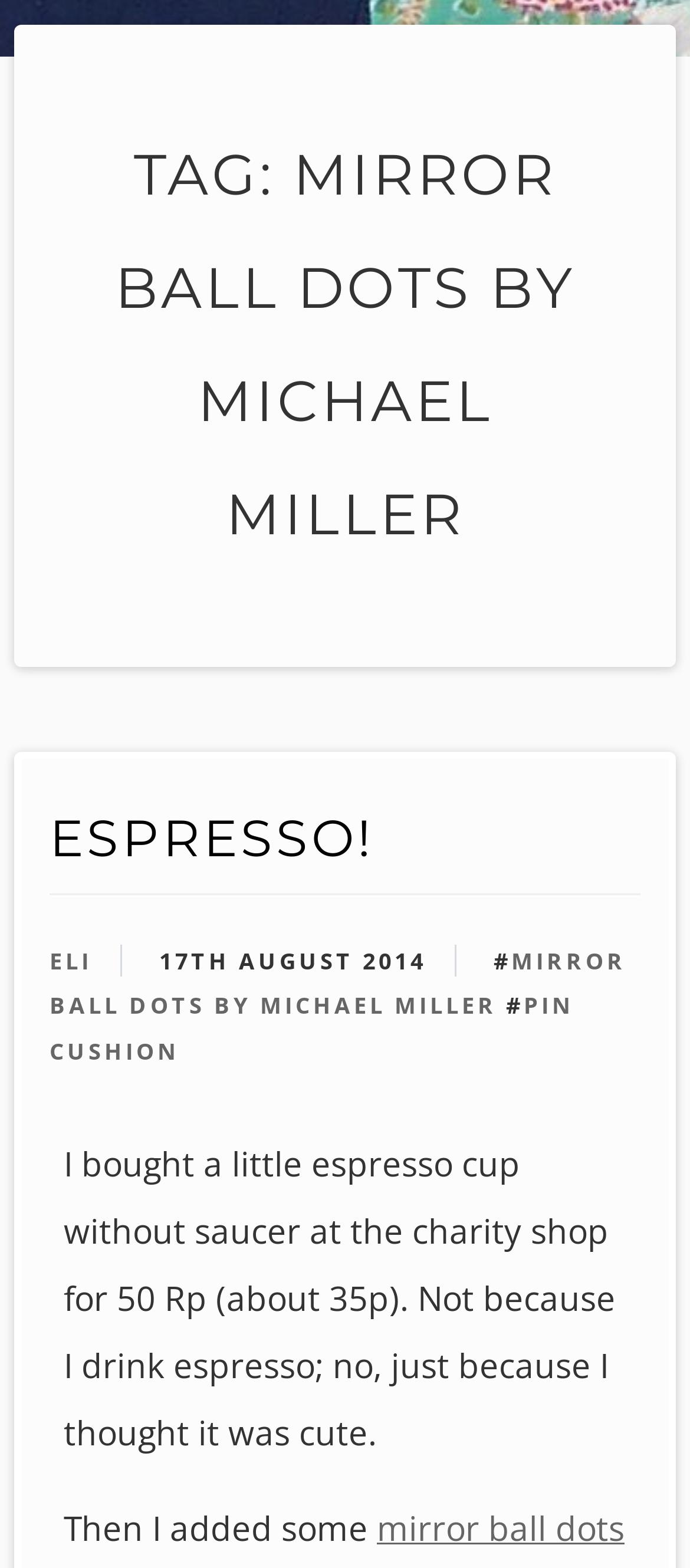Predict the bounding box for the UI component with the following description: "eli".

[0.072, 0.602, 0.133, 0.622]